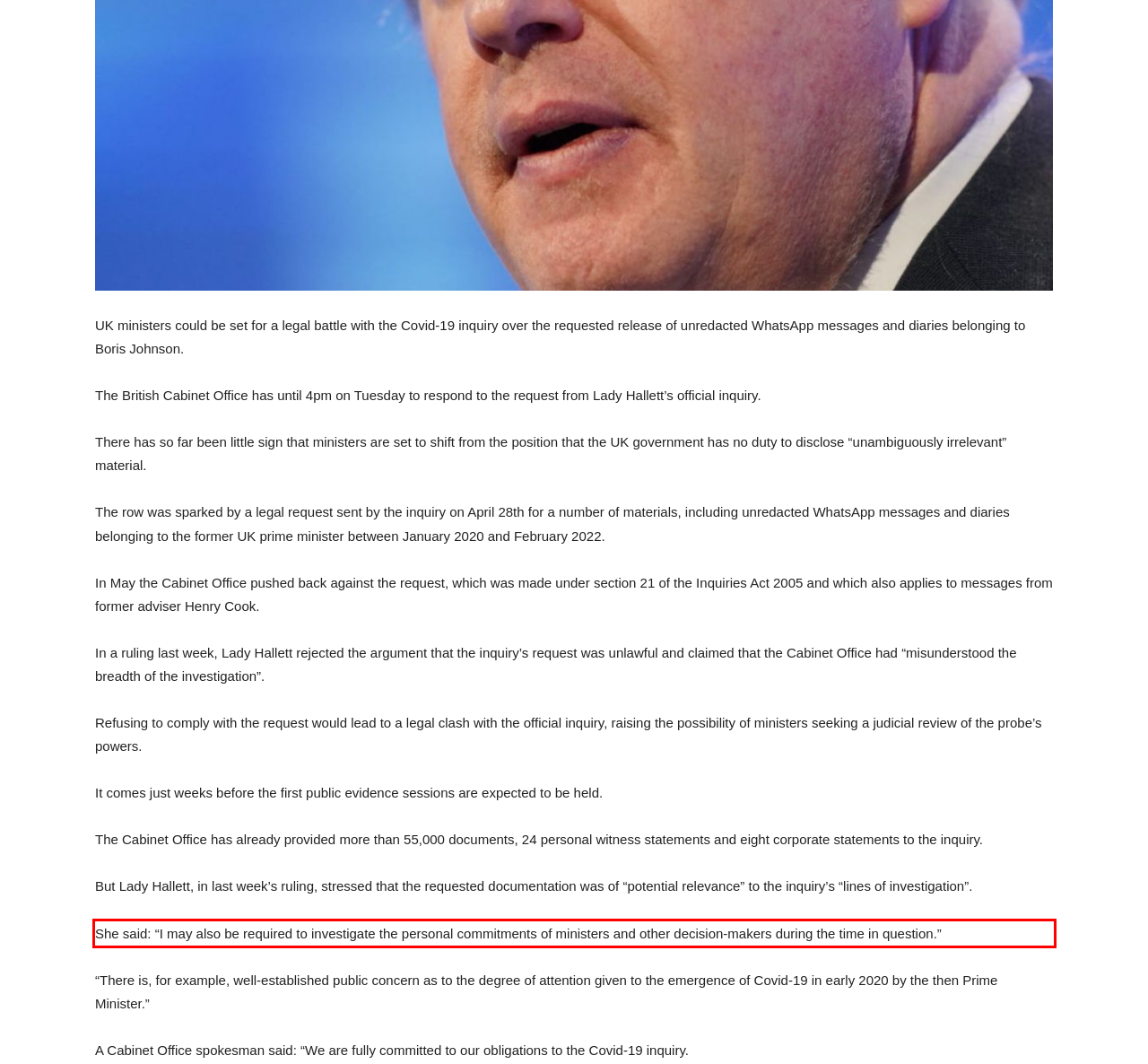Identify the text within the red bounding box on the webpage screenshot and generate the extracted text content.

She said: “I may also be required to investigate the personal commitments of ministers and other decision-makers during the time in question.”